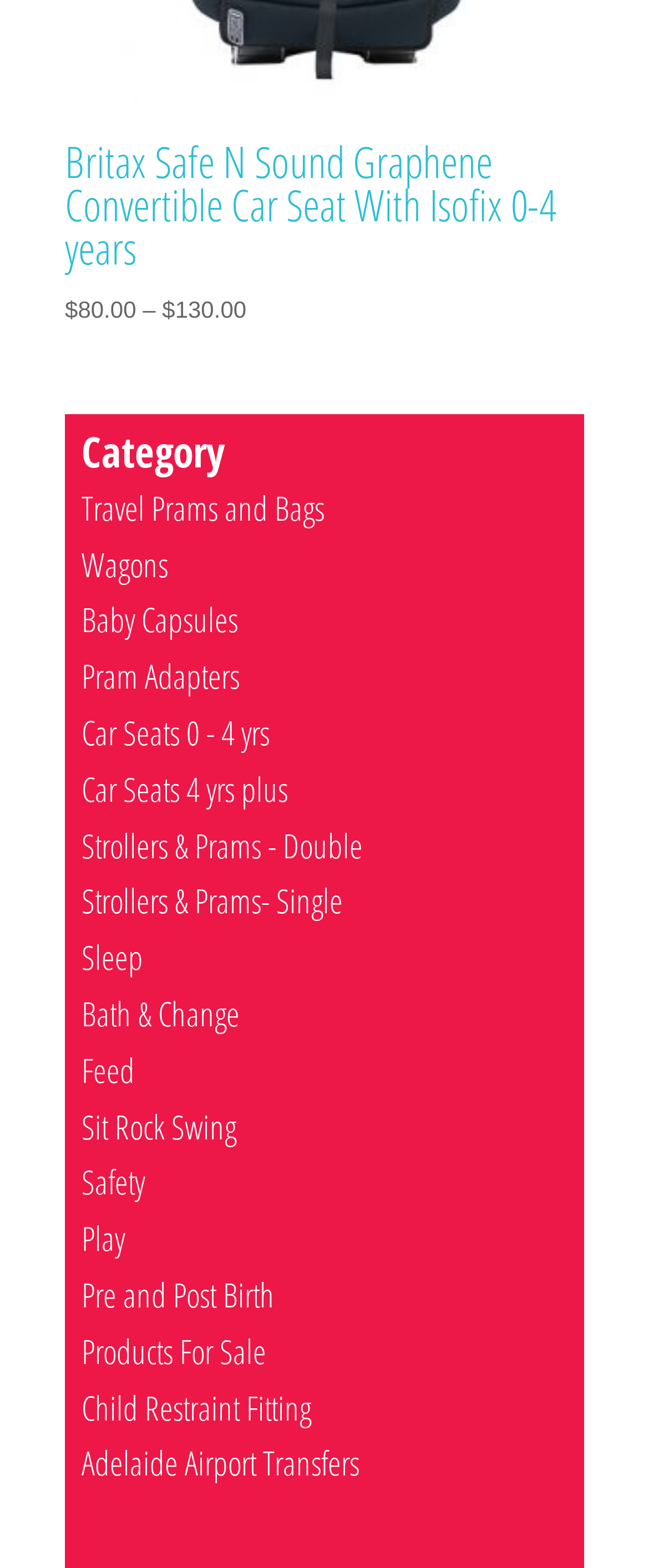What is the category of the product?
Please look at the screenshot and answer using one word or phrase.

Baby products